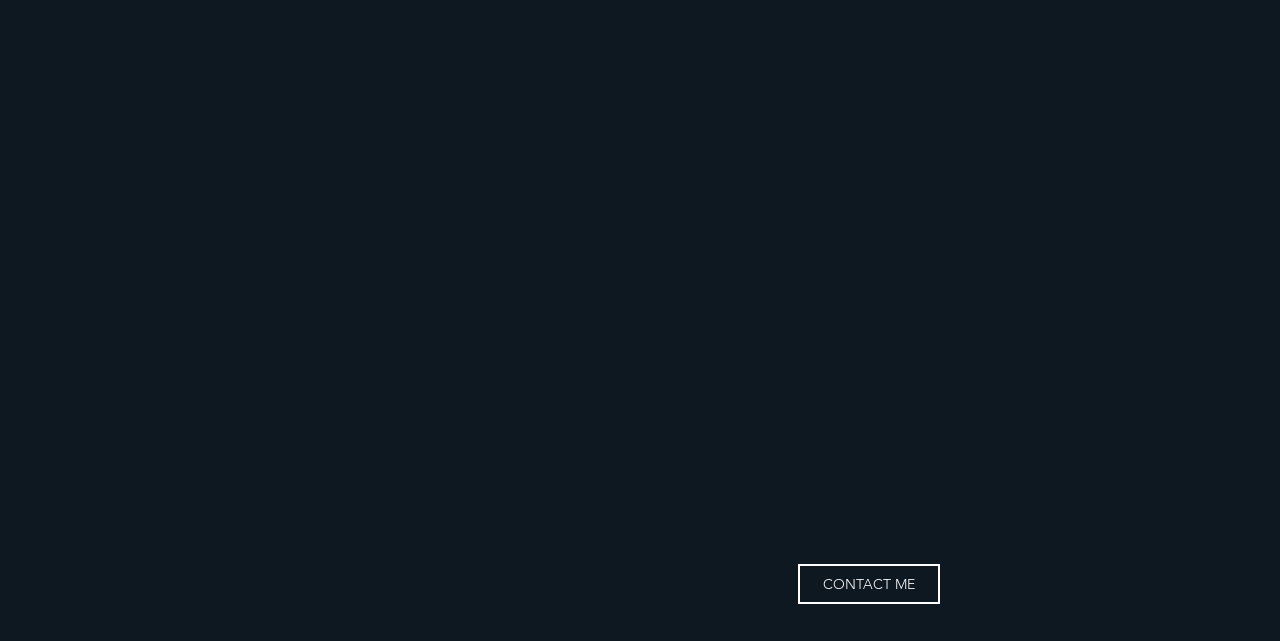Kindly determine the bounding box coordinates for the clickable area to achieve the given instruction: "Watch on YouTube".

[0.384, 0.879, 0.416, 0.943]